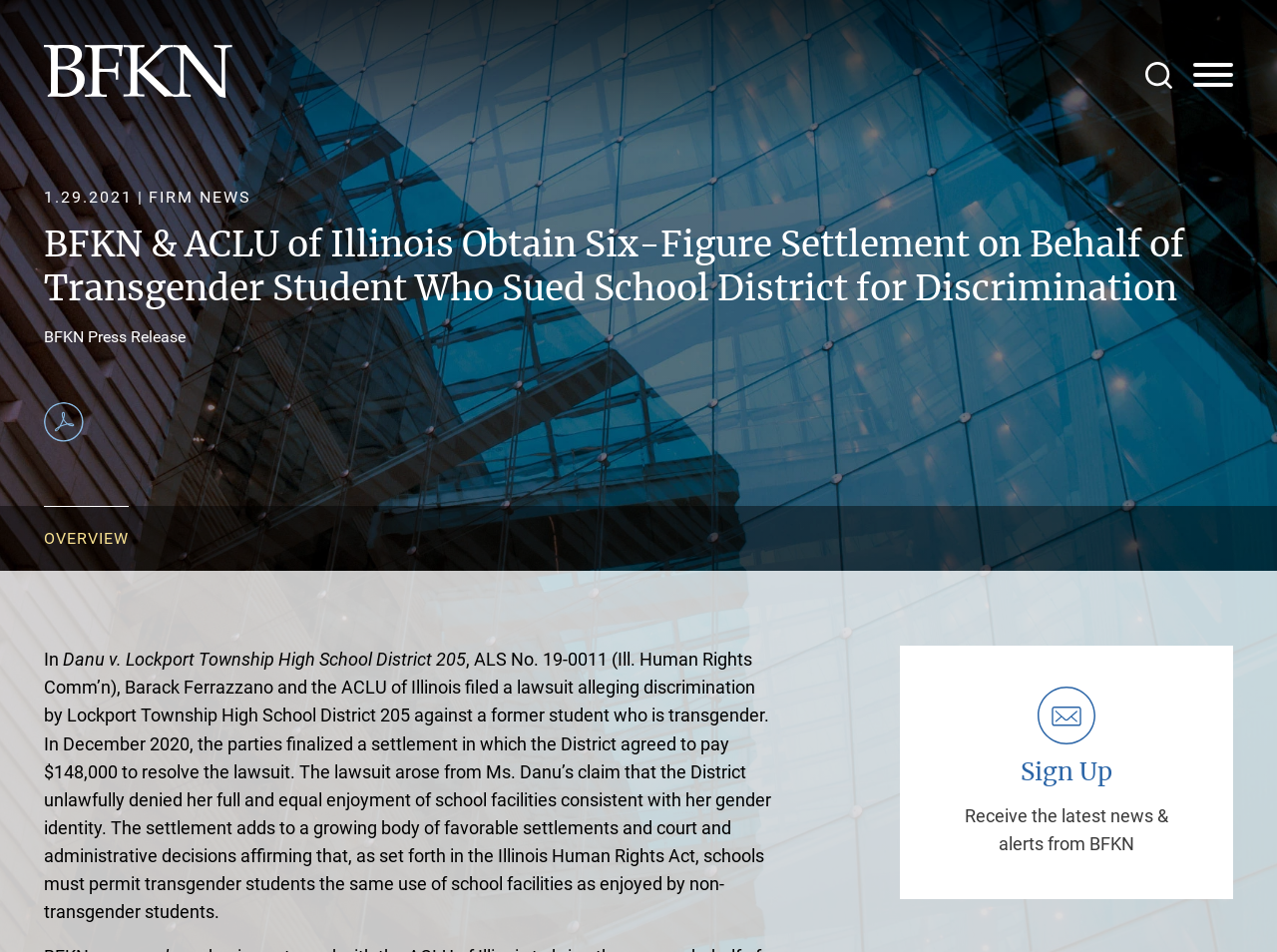Specify the bounding box coordinates of the area that needs to be clicked to achieve the following instruction: "Open the main menu".

[0.931, 0.064, 0.969, 0.095]